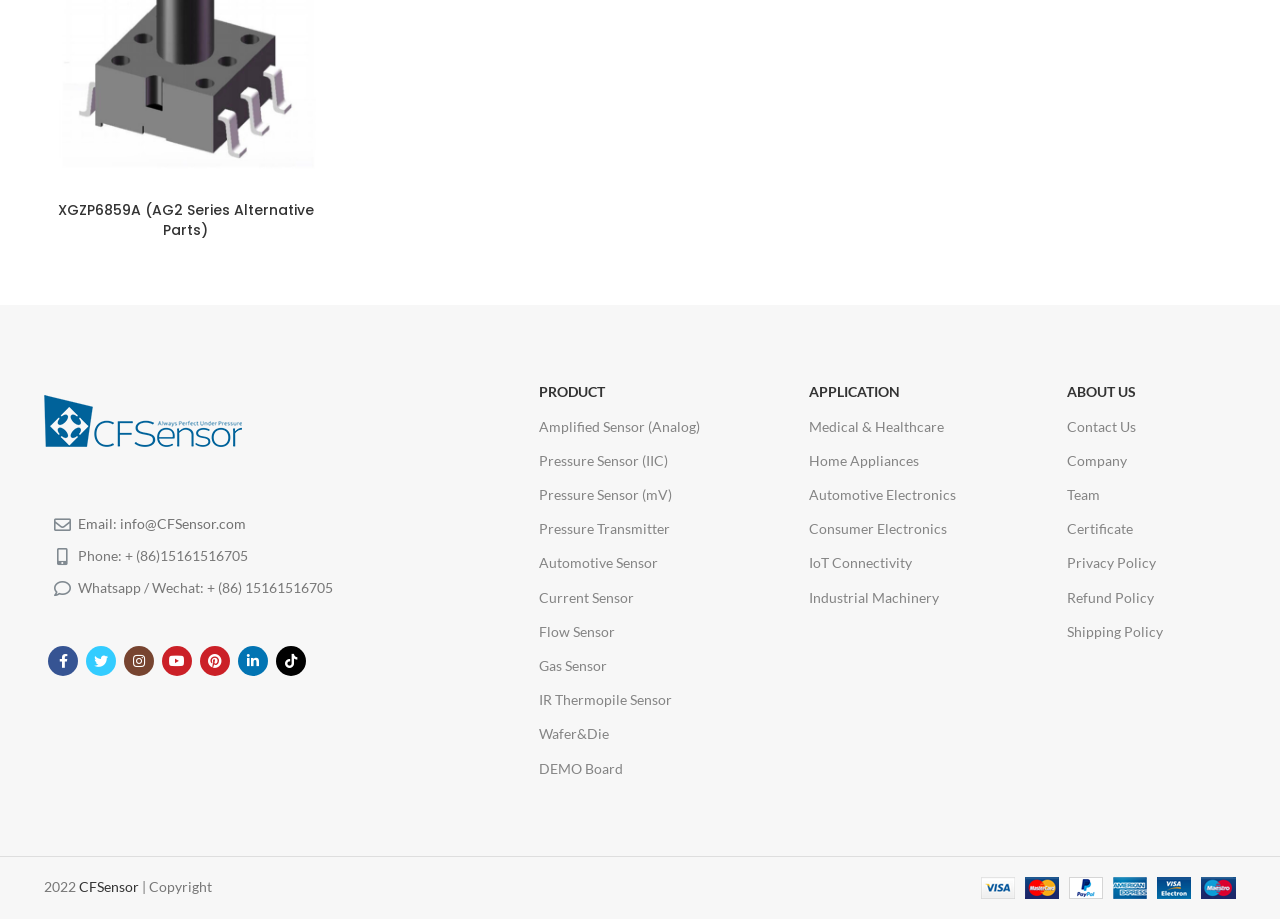What is the company's email address?
Provide a fully detailed and comprehensive answer to the question.

I found the email address by looking at the contact information section on the webpage, where it is listed as 'Email: info@CFSensor.com'.